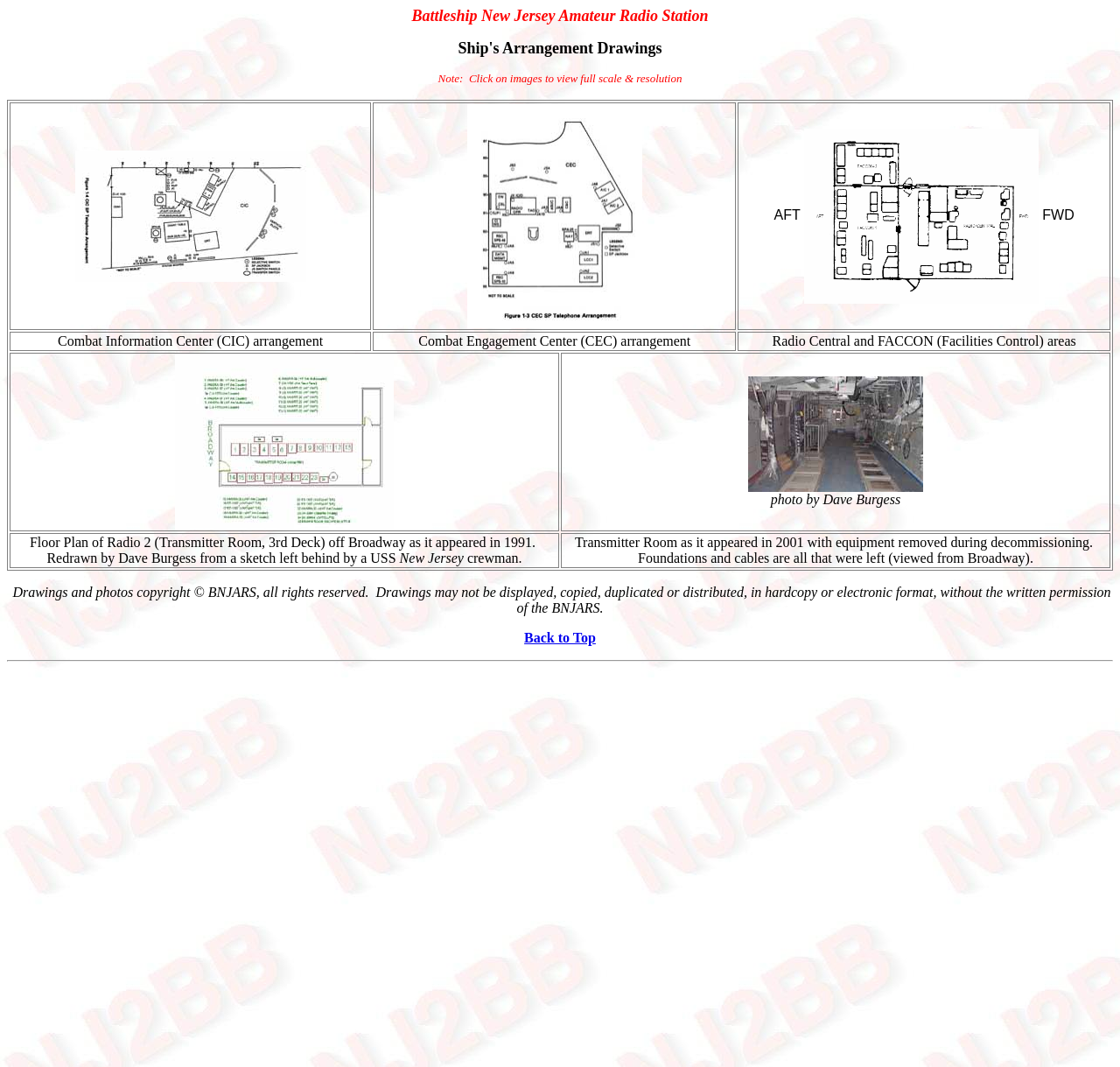How many arrangement drawings are listed in the first row?
Please give a detailed and elaborate answer to the question based on the image.

The answer can be found by examining the table structure of the webpage, specifically the first row which contains three gridcells with links to different arrangement drawings.